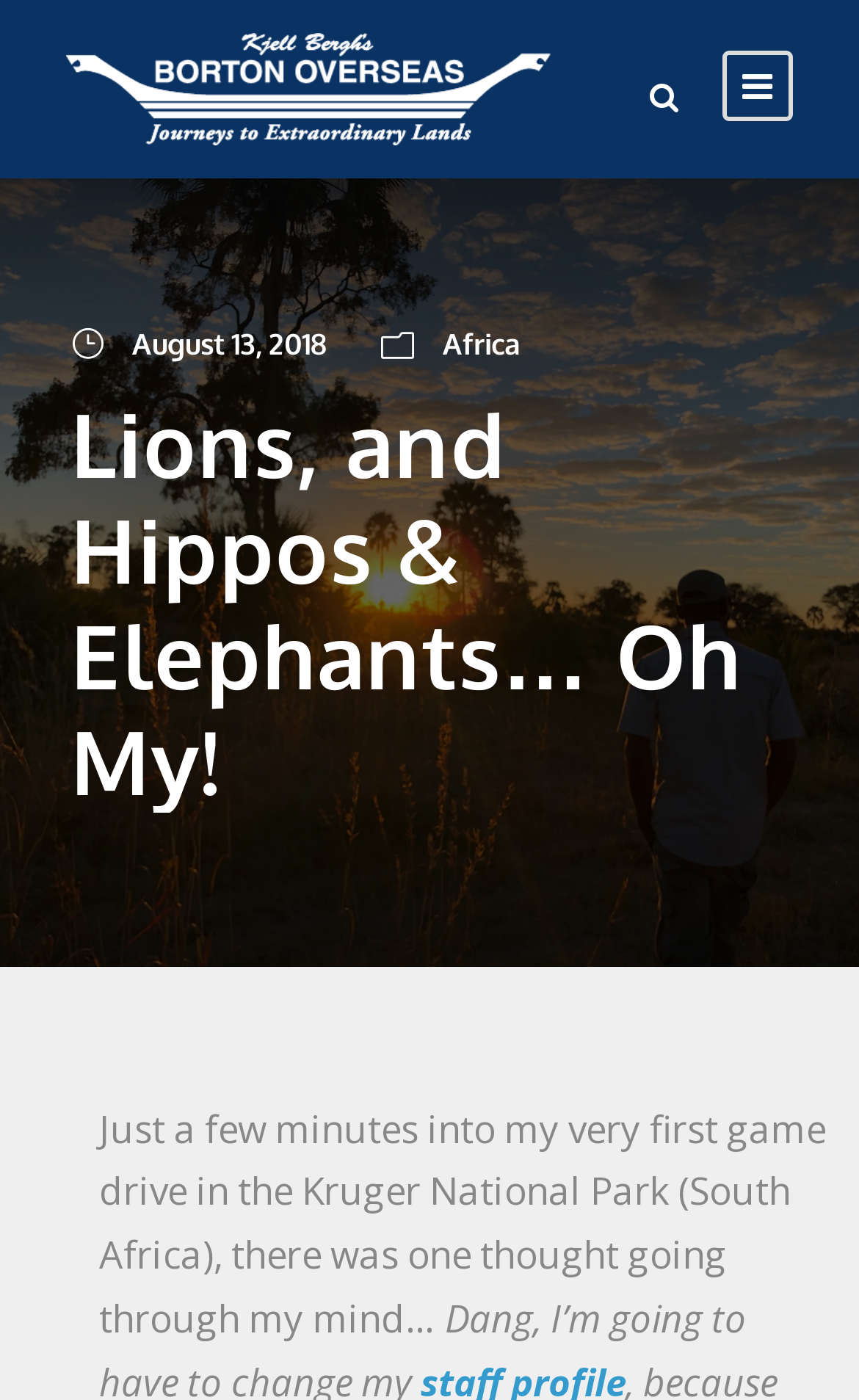What is the author's first activity in the Kruger National Park?
Your answer should be a single word or phrase derived from the screenshot.

Game drive